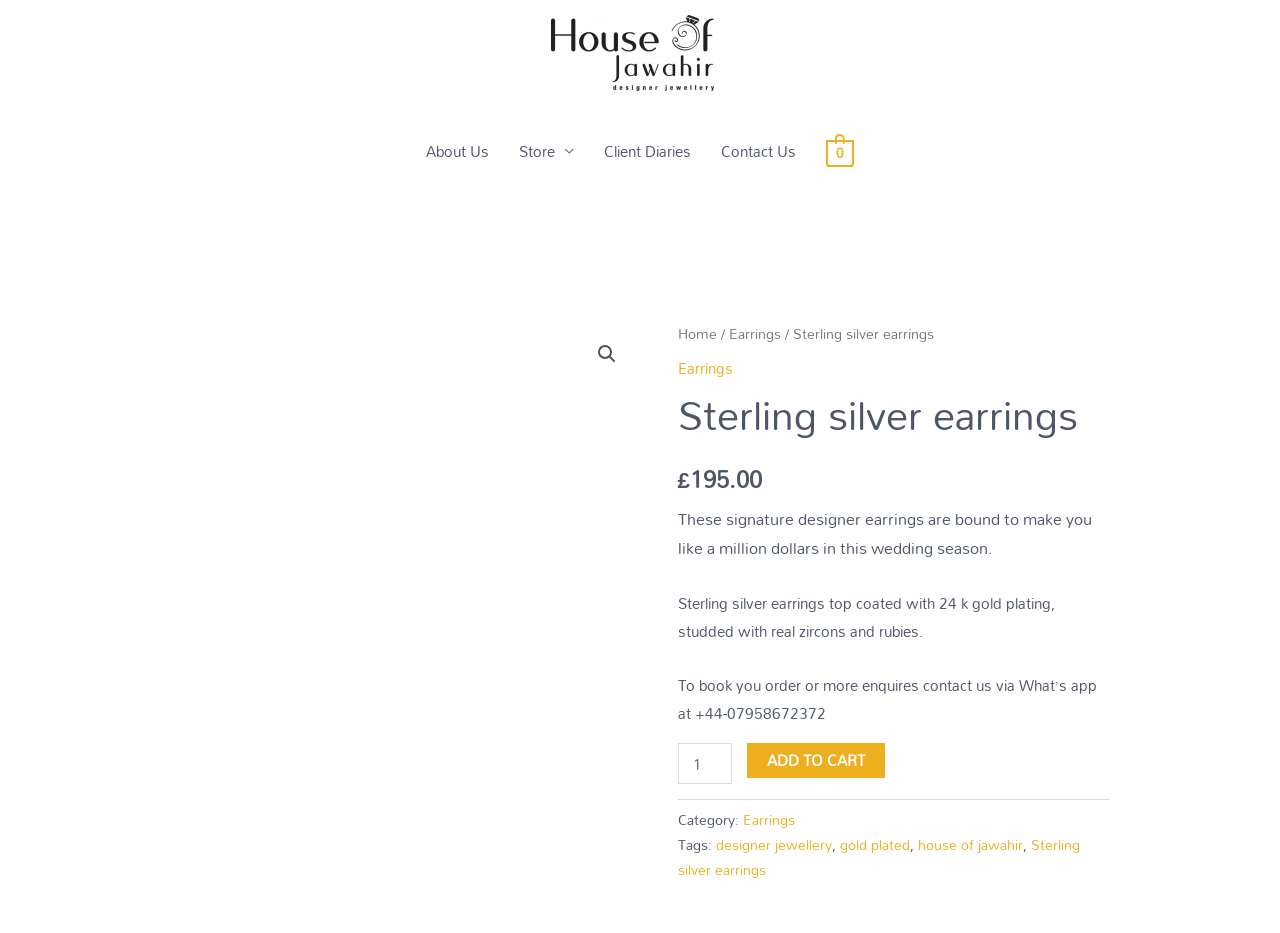Identify the bounding box coordinates for the UI element described by the following text: "Store". Provide the coordinates as four float numbers between 0 and 1, in the format [left, top, right, bottom].

[0.394, 0.13, 0.461, 0.194]